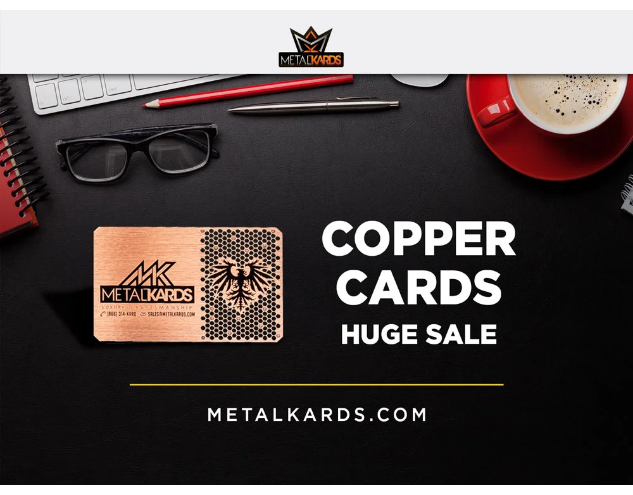What is the logo of the metal cards brand?
Using the image, respond with a single word or phrase.

METALKARDS